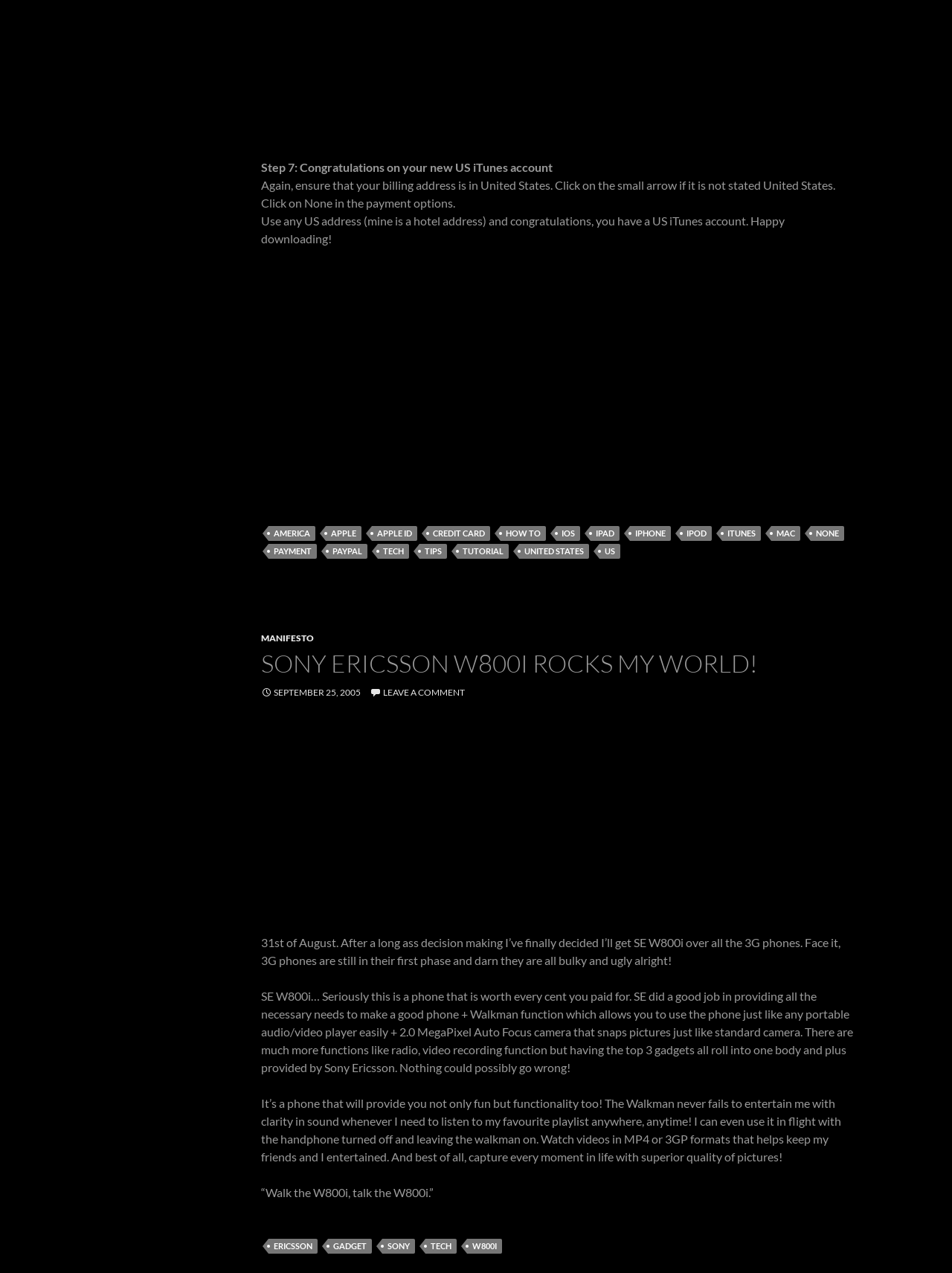Please give a one-word or short phrase response to the following question: 
What is the recommended payment option?

None